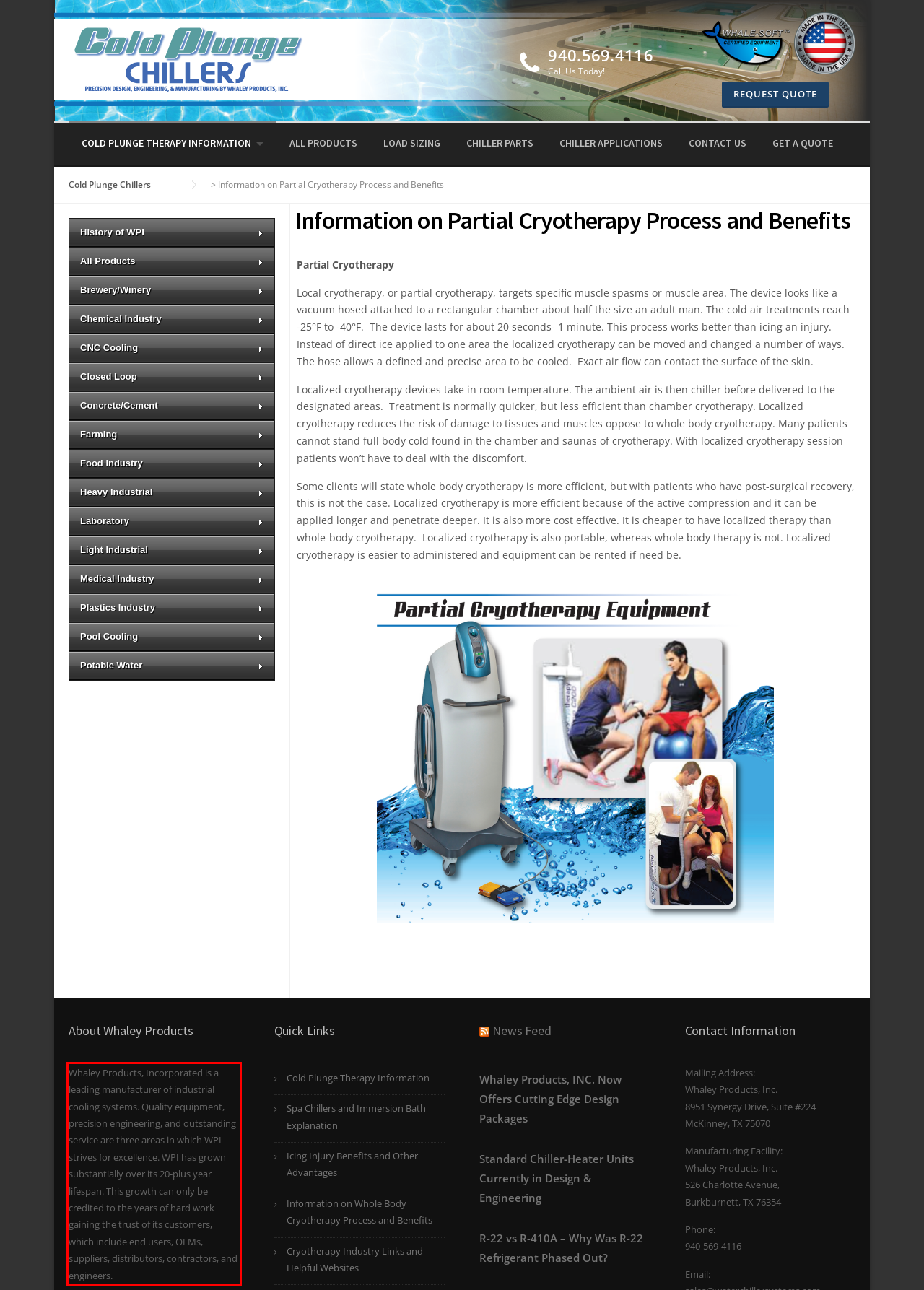Please analyze the provided webpage screenshot and perform OCR to extract the text content from the red rectangle bounding box.

Whaley Products, Incorporated is a leading manufacturer of industrial cooling systems. Quality equipment, precision engineering, and outstanding service are three areas in which WPI strives for excellence. WPI has grown substantially over its 20-plus year lifespan. This growth can only be credited to the years of hard work gaining the trust of its customers, which include end users, OEMs, suppliers, distributors, contractors, and engineers.